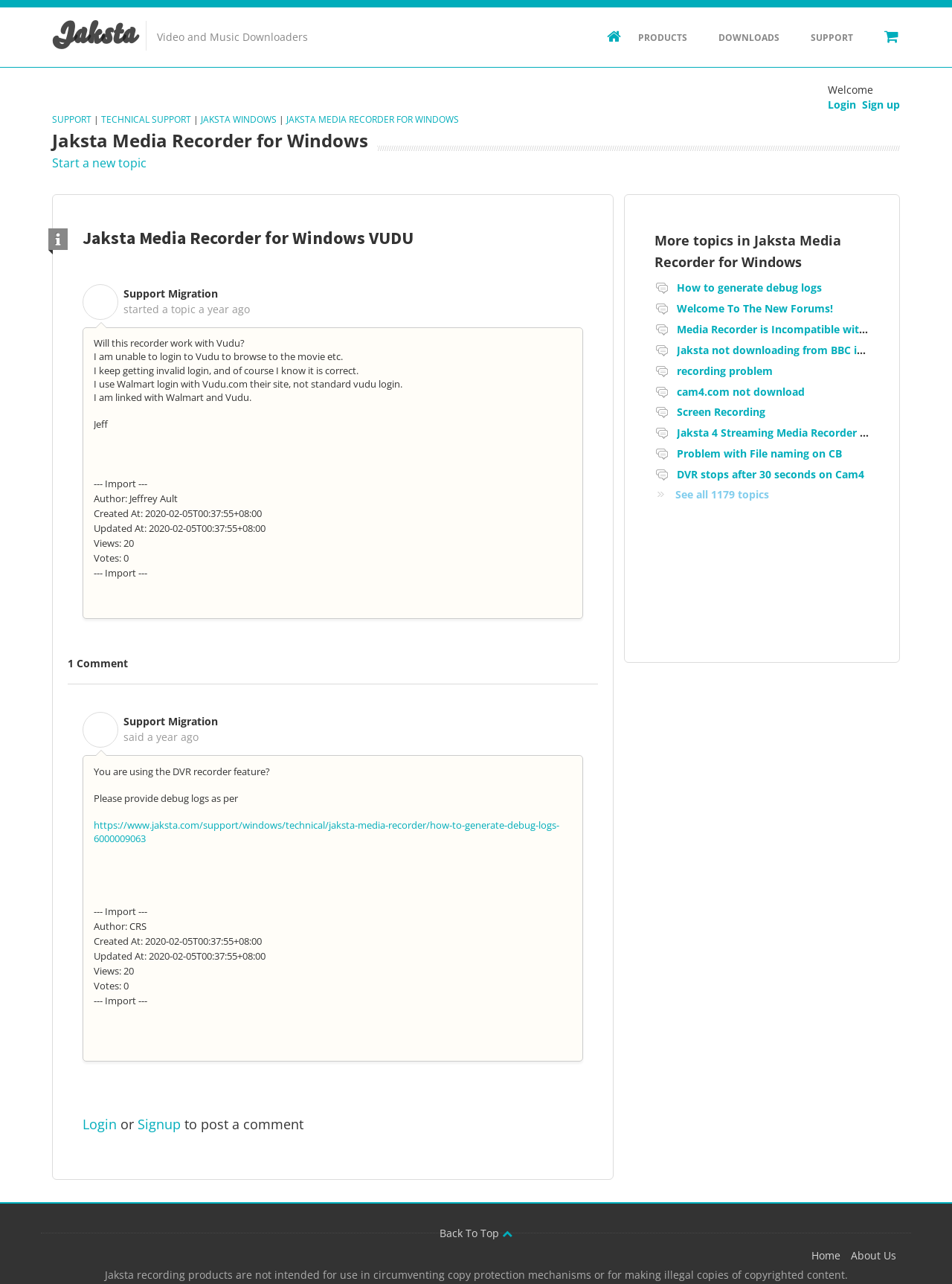Give a one-word or short-phrase answer to the following question: 
How can users get help with the product?

Through technical support